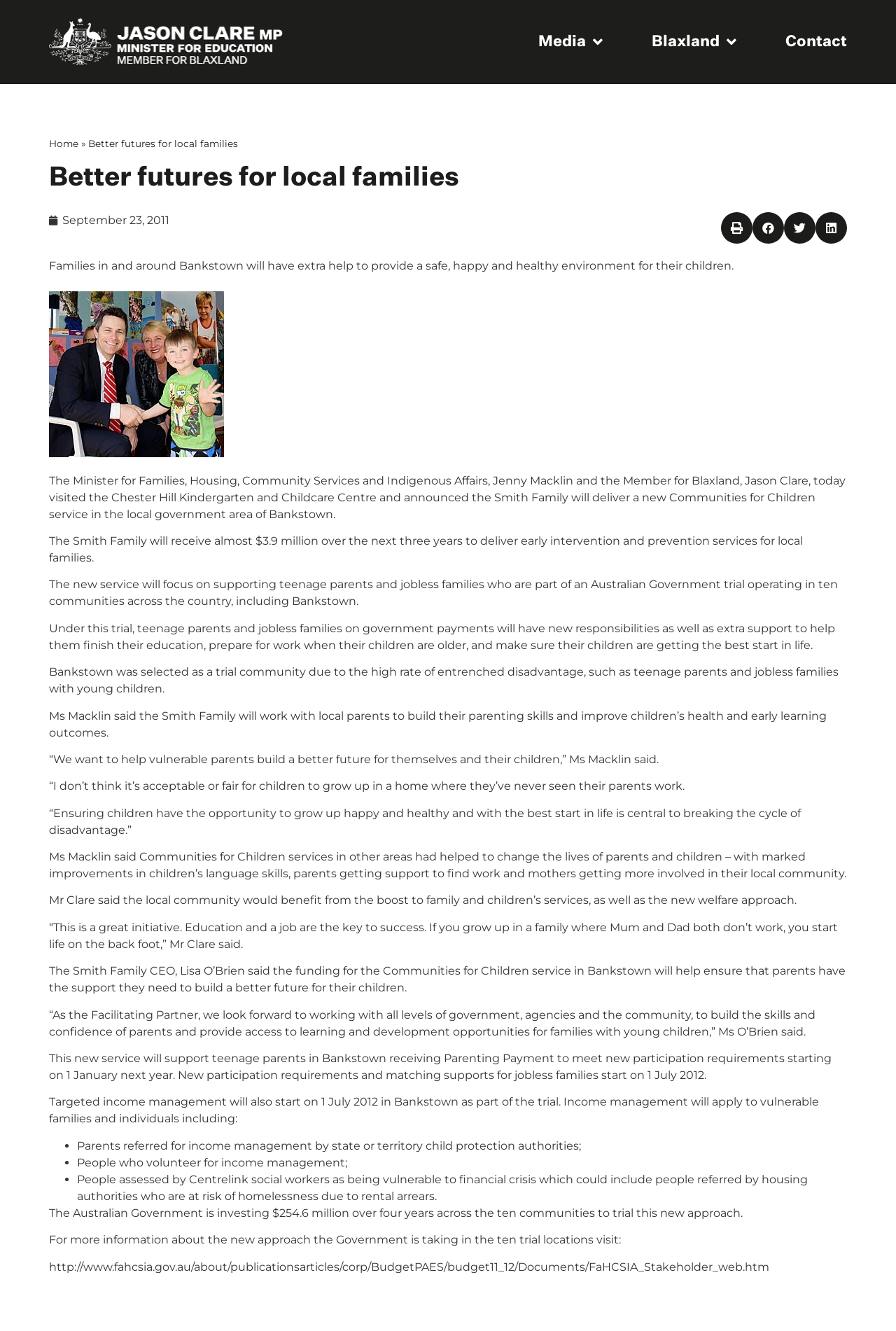What is the main heading displayed on the webpage? Please provide the text.

Better futures for local families